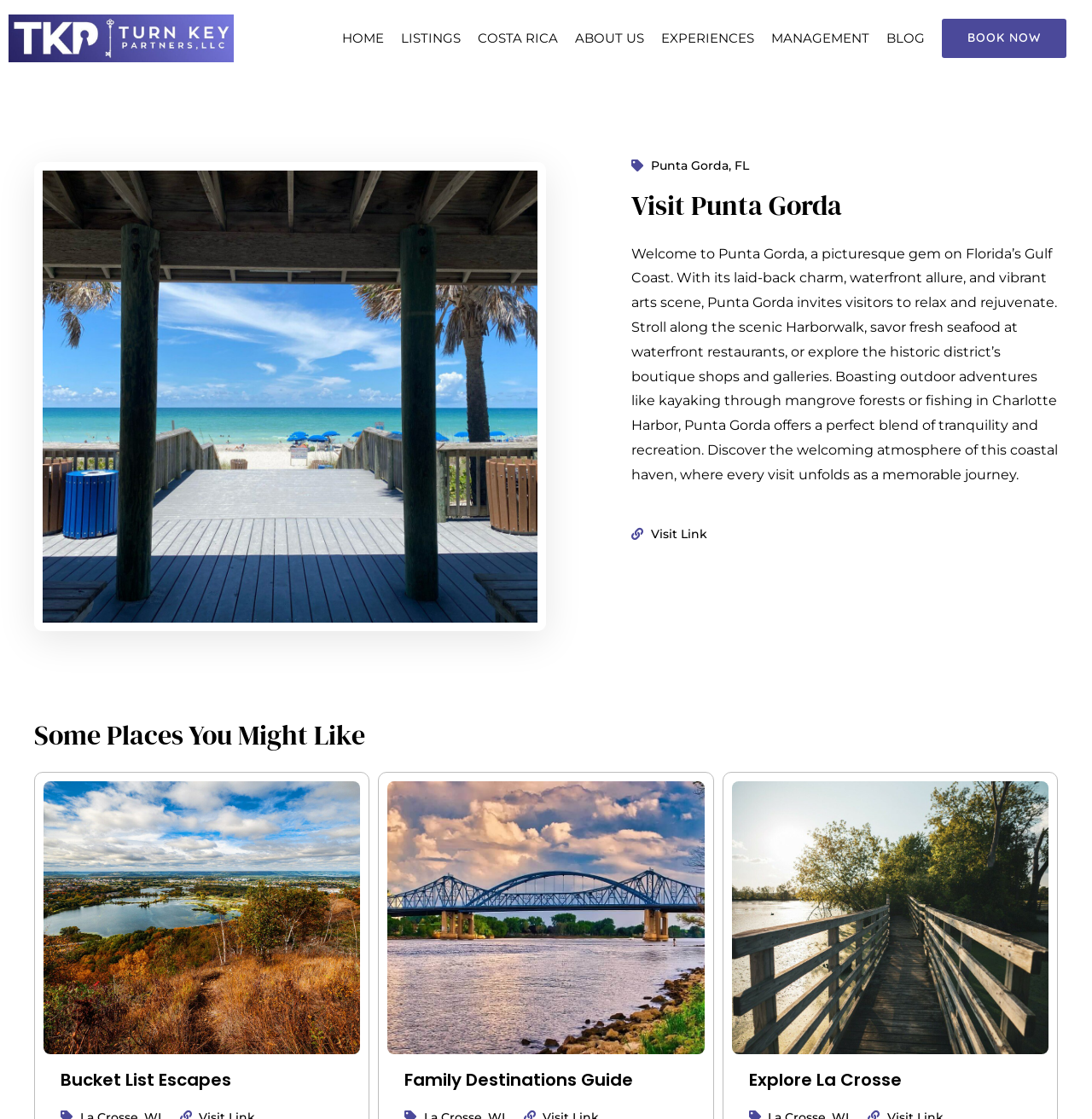Specify the bounding box coordinates for the region that must be clicked to perform the given instruction: "Click on 'Next Post →'".

None